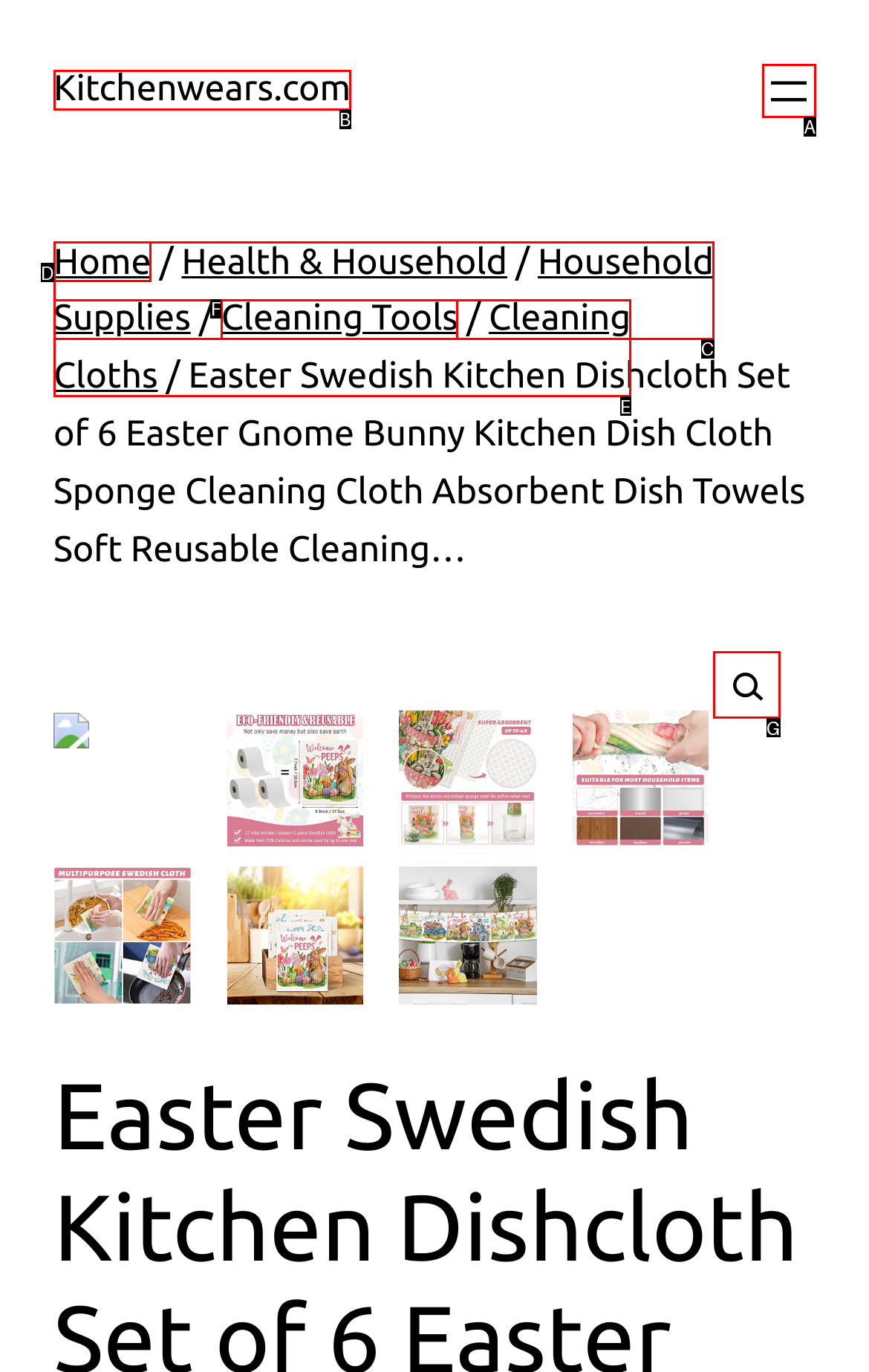Identify the letter of the option that best matches the following description: Kitchenwears.com. Respond with the letter directly.

B